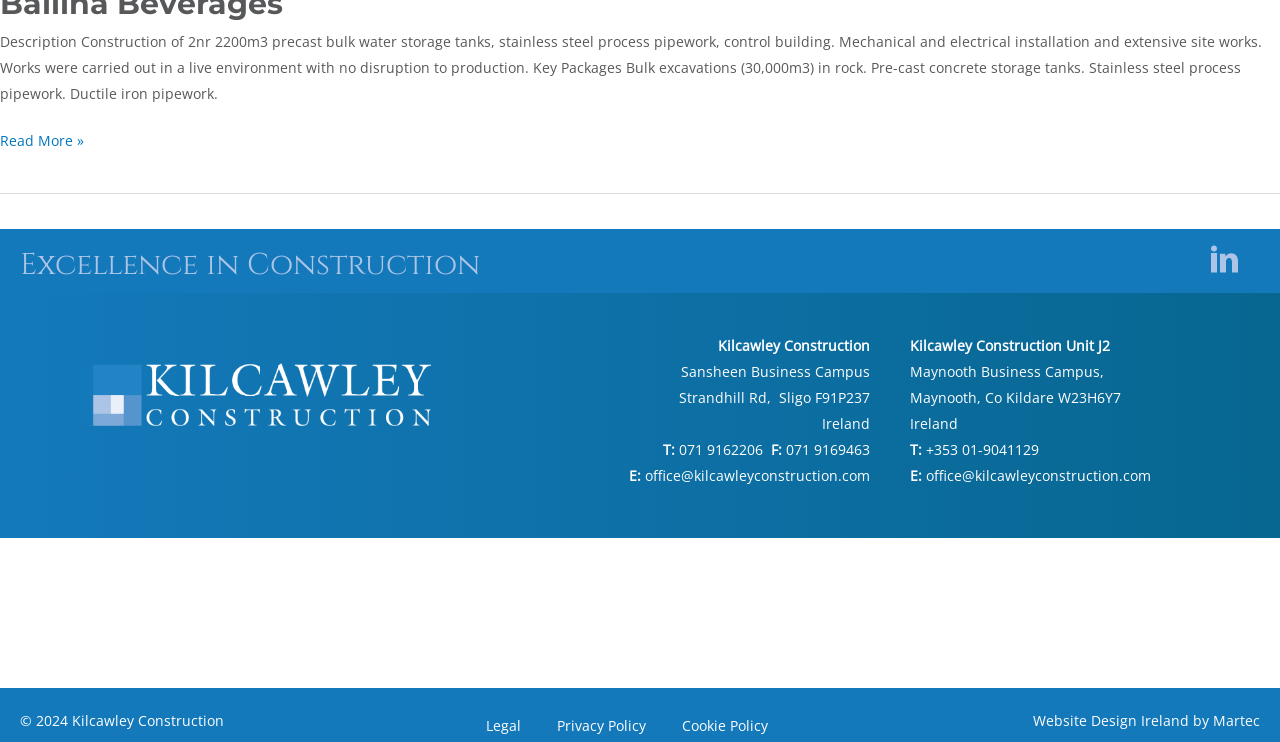How many slides are in the slider?
Give a detailed and exhaustive answer to the question.

I found the number of slides in the slider by looking at the slider region on the webpage. There are 10 groups labeled as 'Slide 1', 'Slide 2', ..., 'Slide 10', indicating that there are 10 slides in the slider.